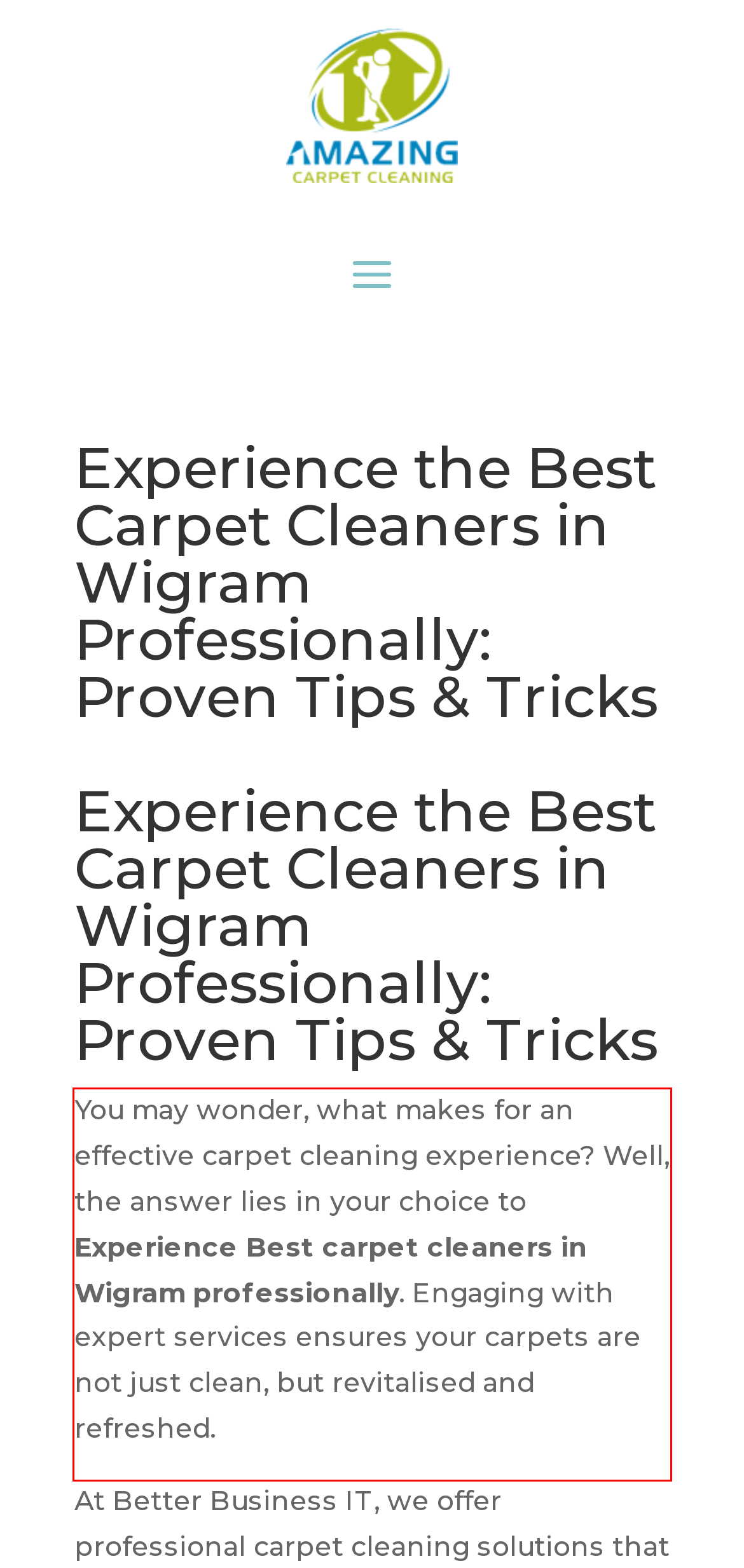Using the provided webpage screenshot, identify and read the text within the red rectangle bounding box.

You may wonder, what makes for an effective carpet cleaning experience? Well, the answer lies in your choice to Experience Best carpet cleaners in Wigram professionally. Engaging with expert services ensures your carpets are not just clean, but revitalised and refreshed.